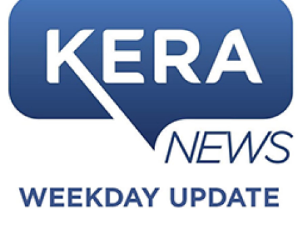Offer a detailed narrative of the scene shown in the image.

The image features the KERA News logo, prominently displaying the brand name "KERA" in bold white letters atop a blue speech bubble. Below this, the word "NEWS" appears in a slightly smaller font, maintaining the same white color. Beneath "NEWS," the phrase "WEEKDAY UPDATE" is presented, indicating a regular broadcast segment. This logo represents KERA News, a trusted source for news and updates, particularly focused on North Texas, connecting the community with essential information and stories. The design emphasizes clarity and accessibility, inviting viewers to stay informed.